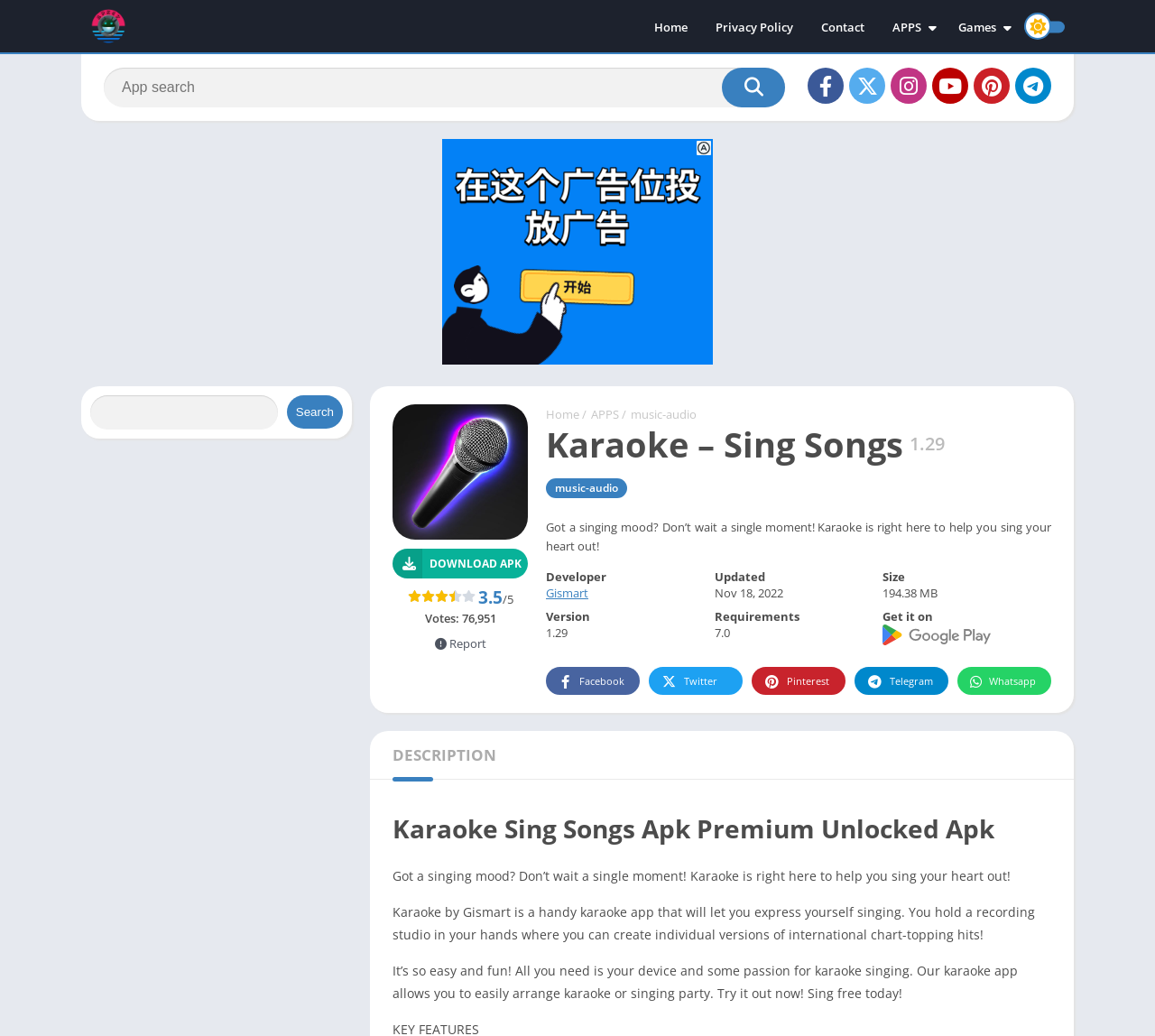Locate the UI element described by Video Players Editors and provide its bounding box coordinates. Use the format (top-left x, top-left y, bottom-right x, bottom-right y) with all values as floating point numbers between 0 and 1.

[0.761, 0.512, 0.902, 0.538]